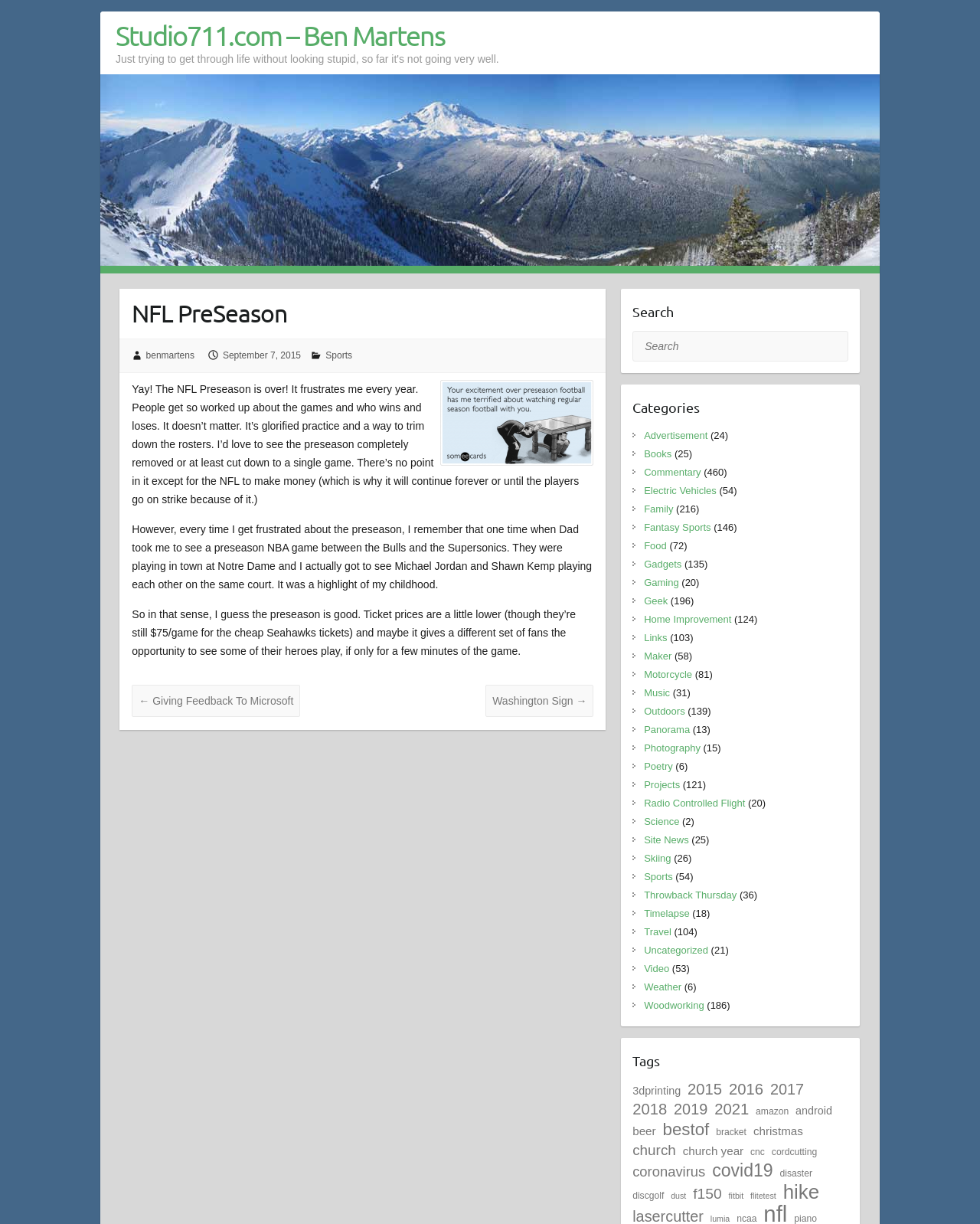What is the author's favorite sport?
Refer to the image and provide a thorough answer to the question.

Although the author does not explicitly state their favorite sport, the fact that they are writing about the NFL preseason and sharing a personal experience related to a preseason game suggests that football is a sport they are interested in and possibly their favorite.